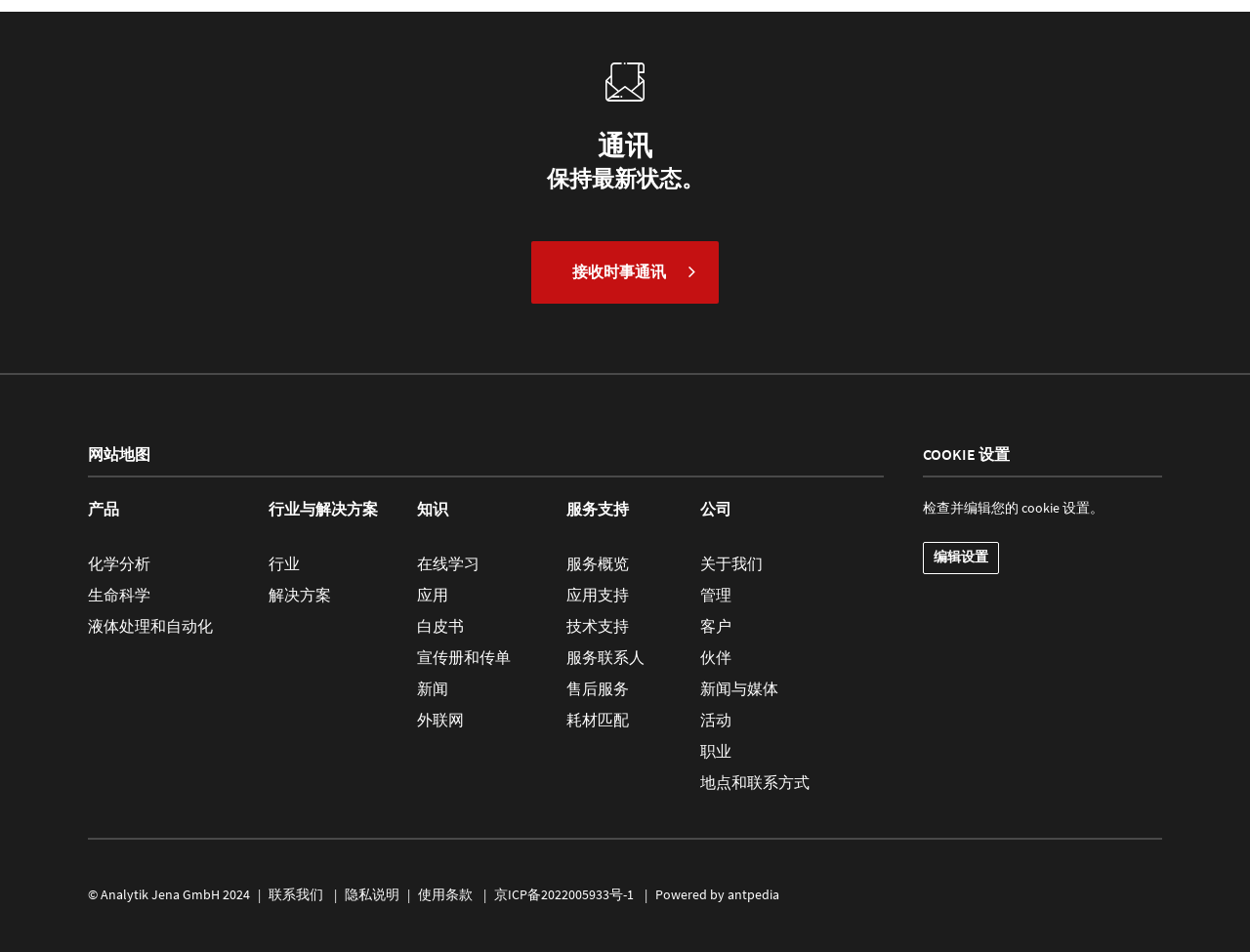Please indicate the bounding box coordinates for the clickable area to complete the following task: "Contact us". The coordinates should be specified as four float numbers between 0 and 1, i.e., [left, top, right, bottom].

[0.215, 0.931, 0.261, 0.948]